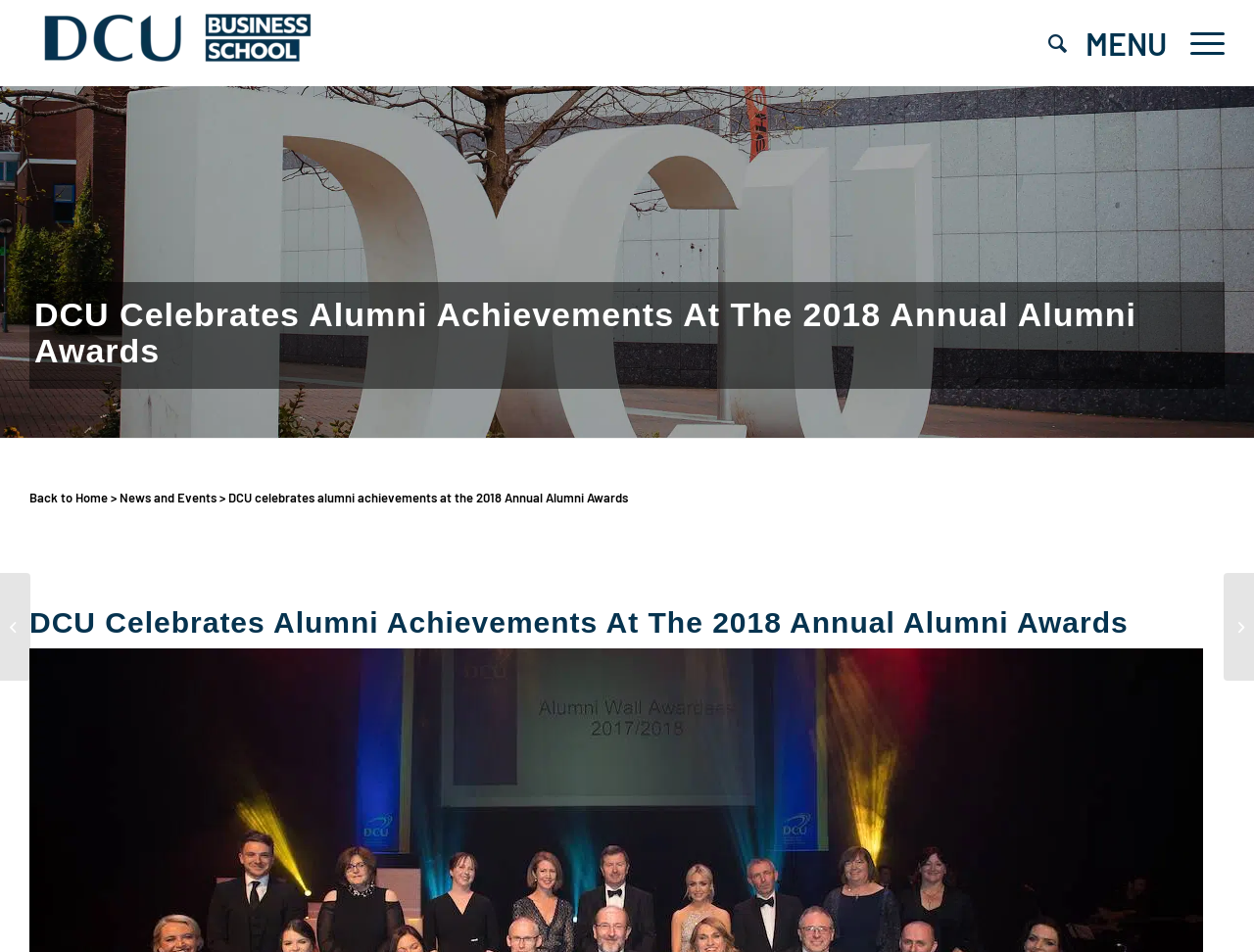Is there an image to the right of the 'Employee engagement' link?
From the image, provide a succinct answer in one word or a short phrase.

Yes